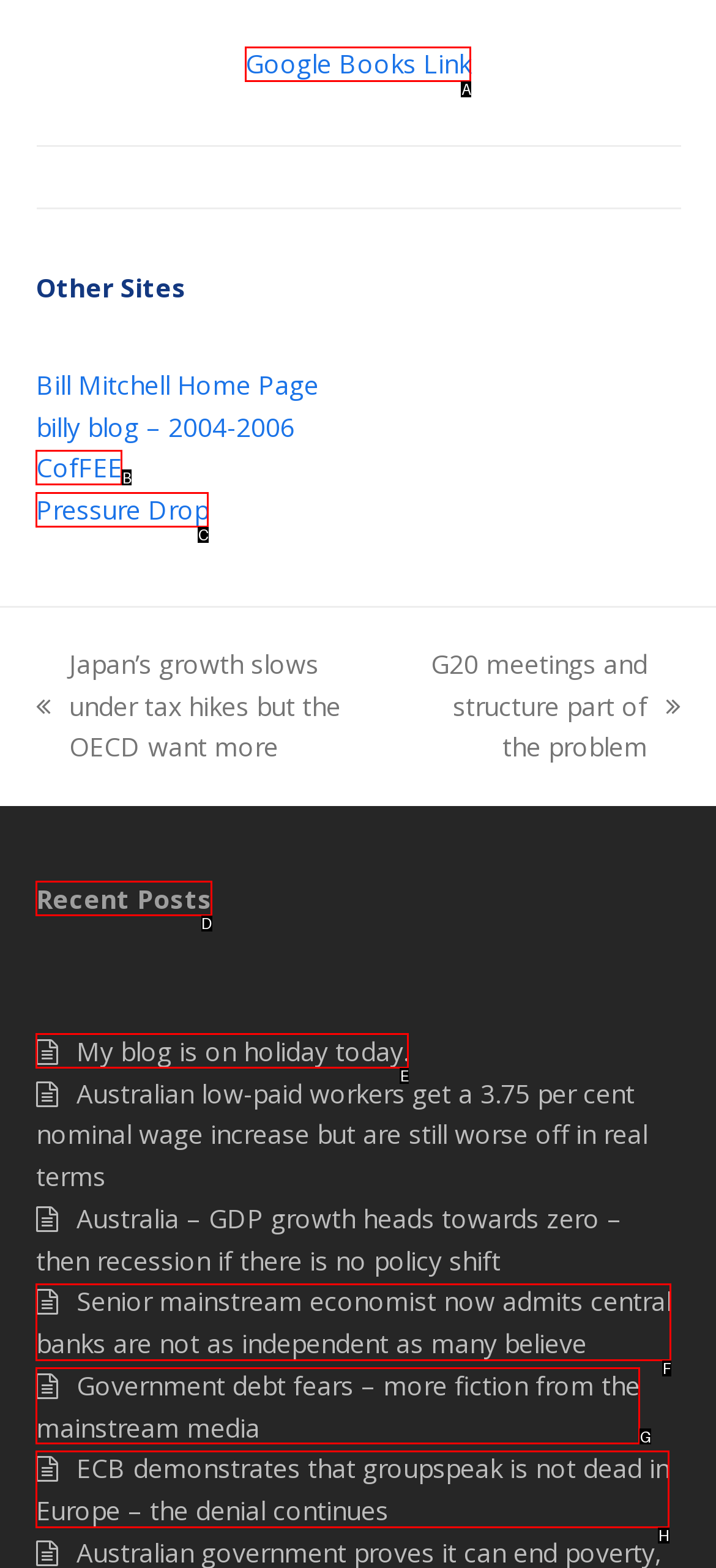Determine the right option to click to perform this task: View recent posts
Answer with the correct letter from the given choices directly.

D